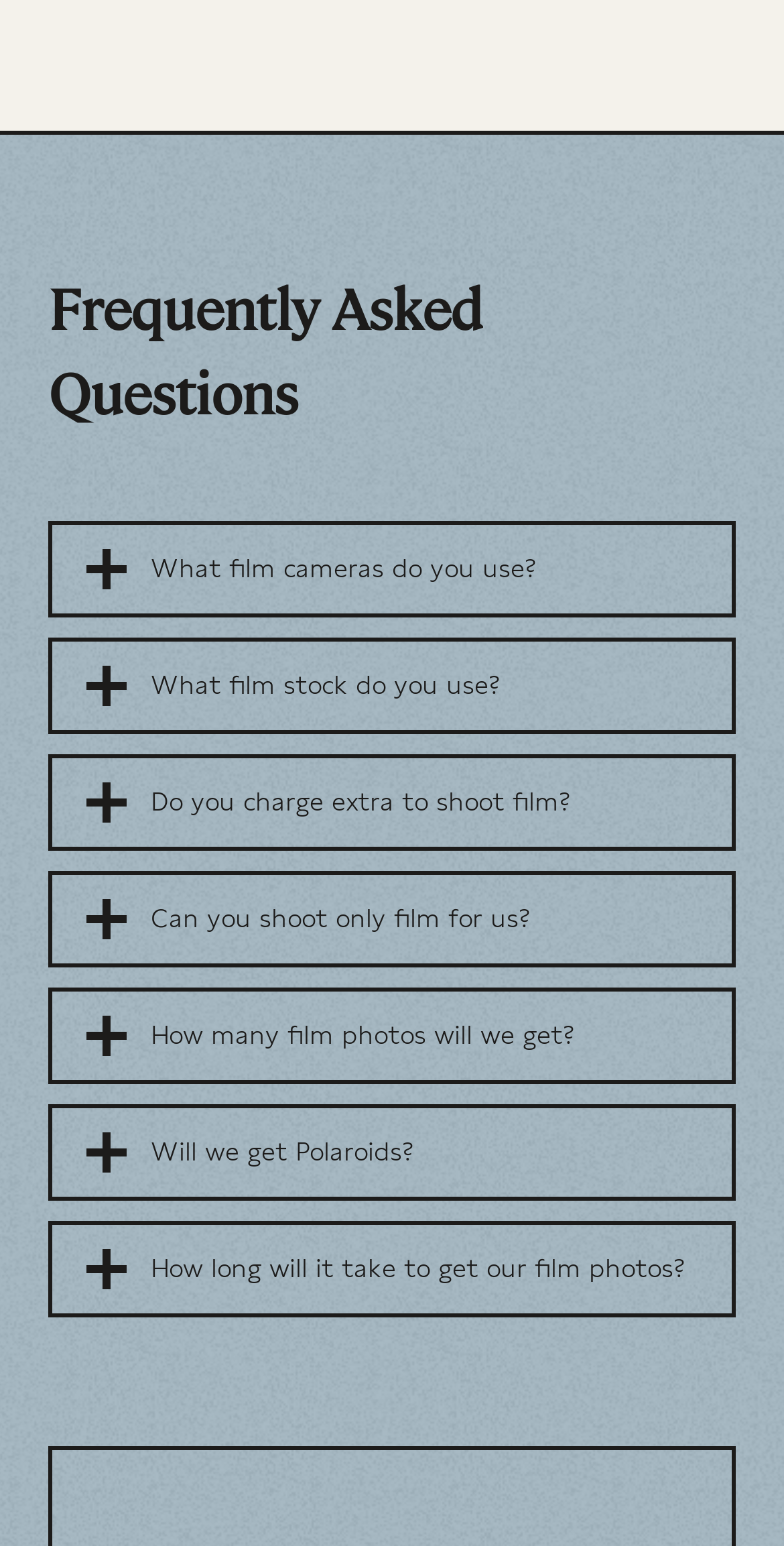Is there a question about getting Polaroids on this webpage?
Could you please answer the question thoroughly and with as much detail as possible?

Yes, there is a question about getting Polaroids on this webpage because there is a heading 'Will we get Polaroids?' with a corresponding button, indicating that this question is being asked and answered.